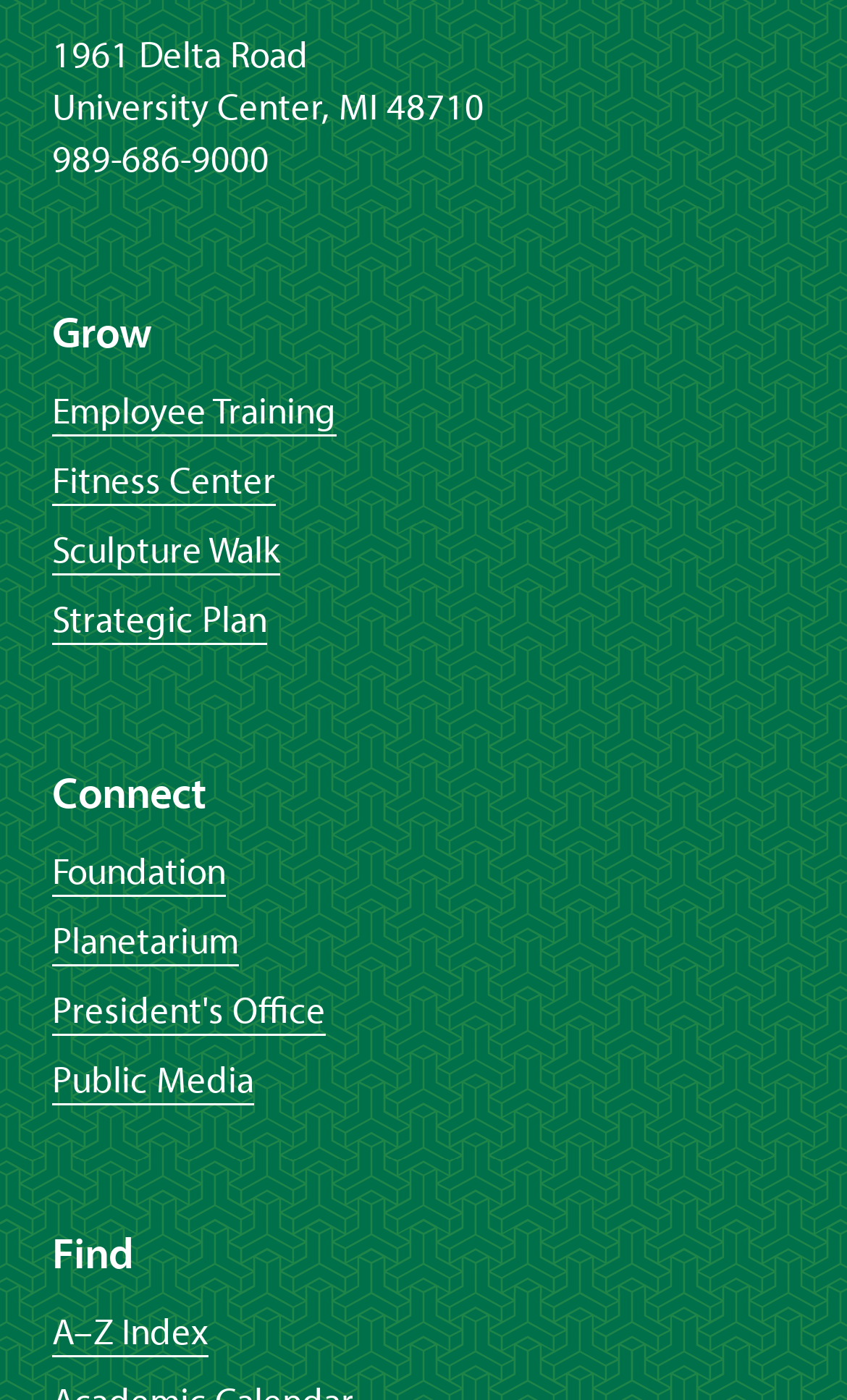Determine the bounding box coordinates of the section to be clicked to follow the instruction: "go to A–Z Index". The coordinates should be given as four float numbers between 0 and 1, formatted as [left, top, right, bottom].

[0.062, 0.935, 0.246, 0.967]